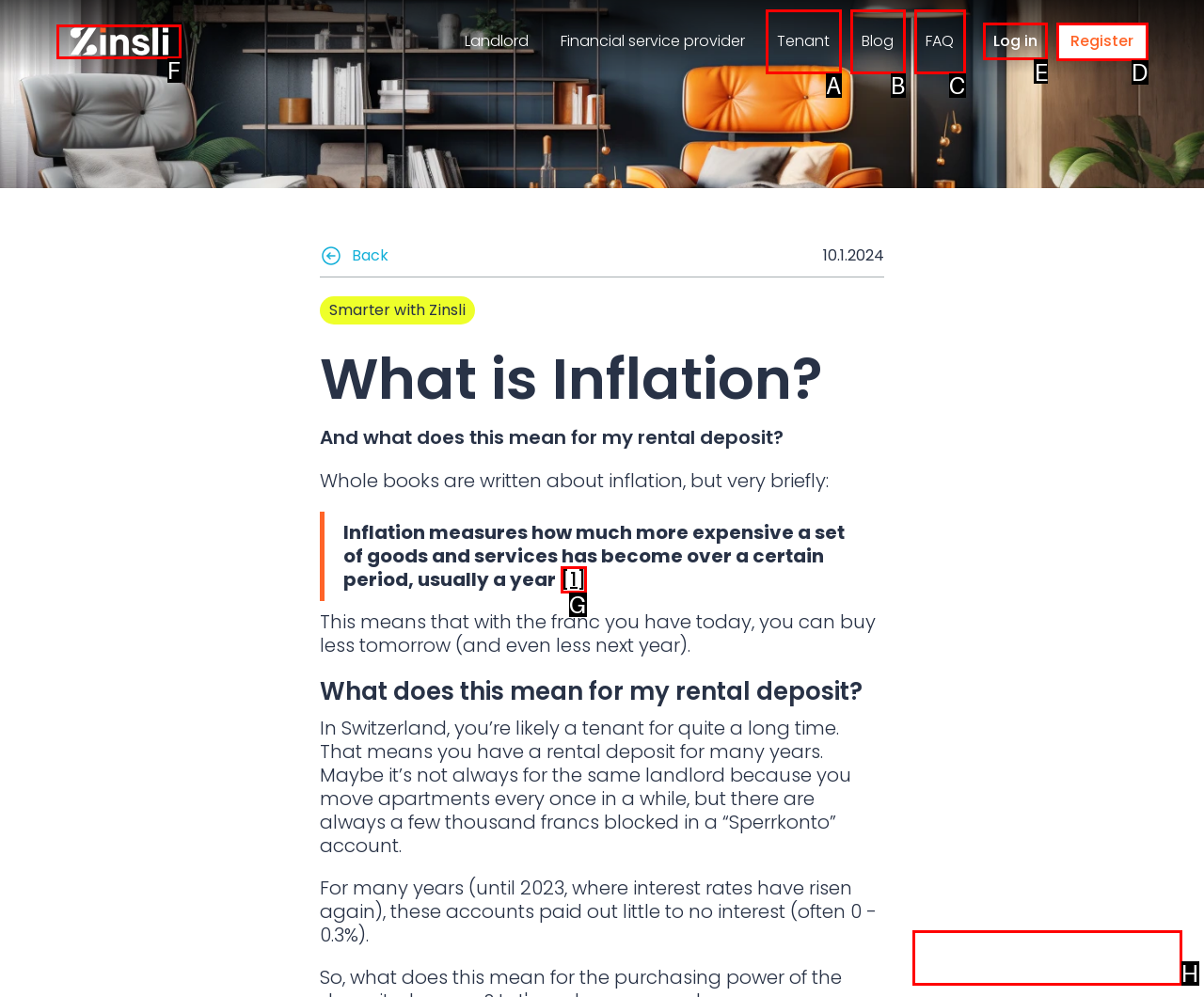Which option should you click on to fulfill this task: log in? Answer with the letter of the correct choice.

E